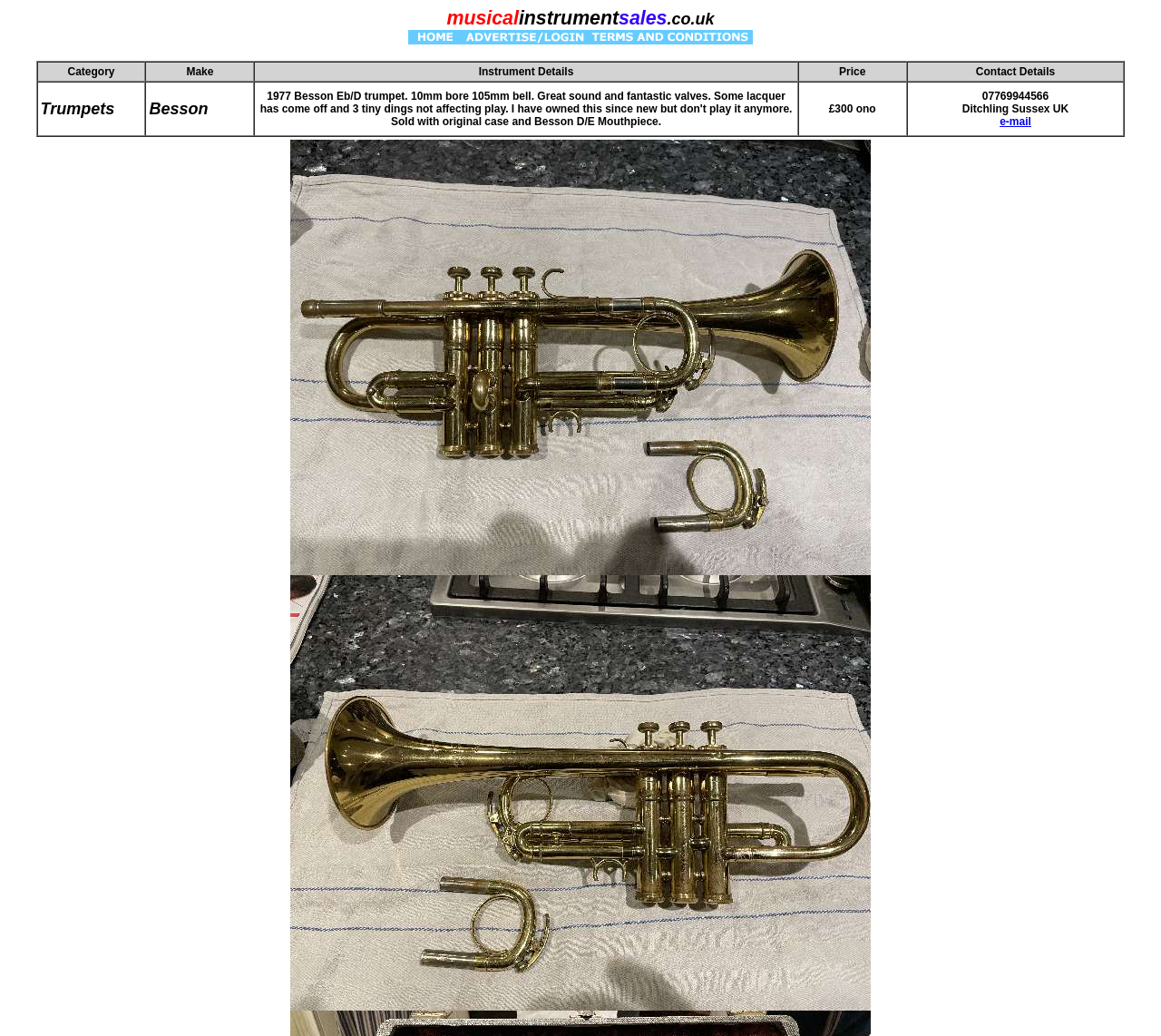Answer the question below with a single word or a brief phrase: 
How can the seller be contacted?

07769944566 or e-mail